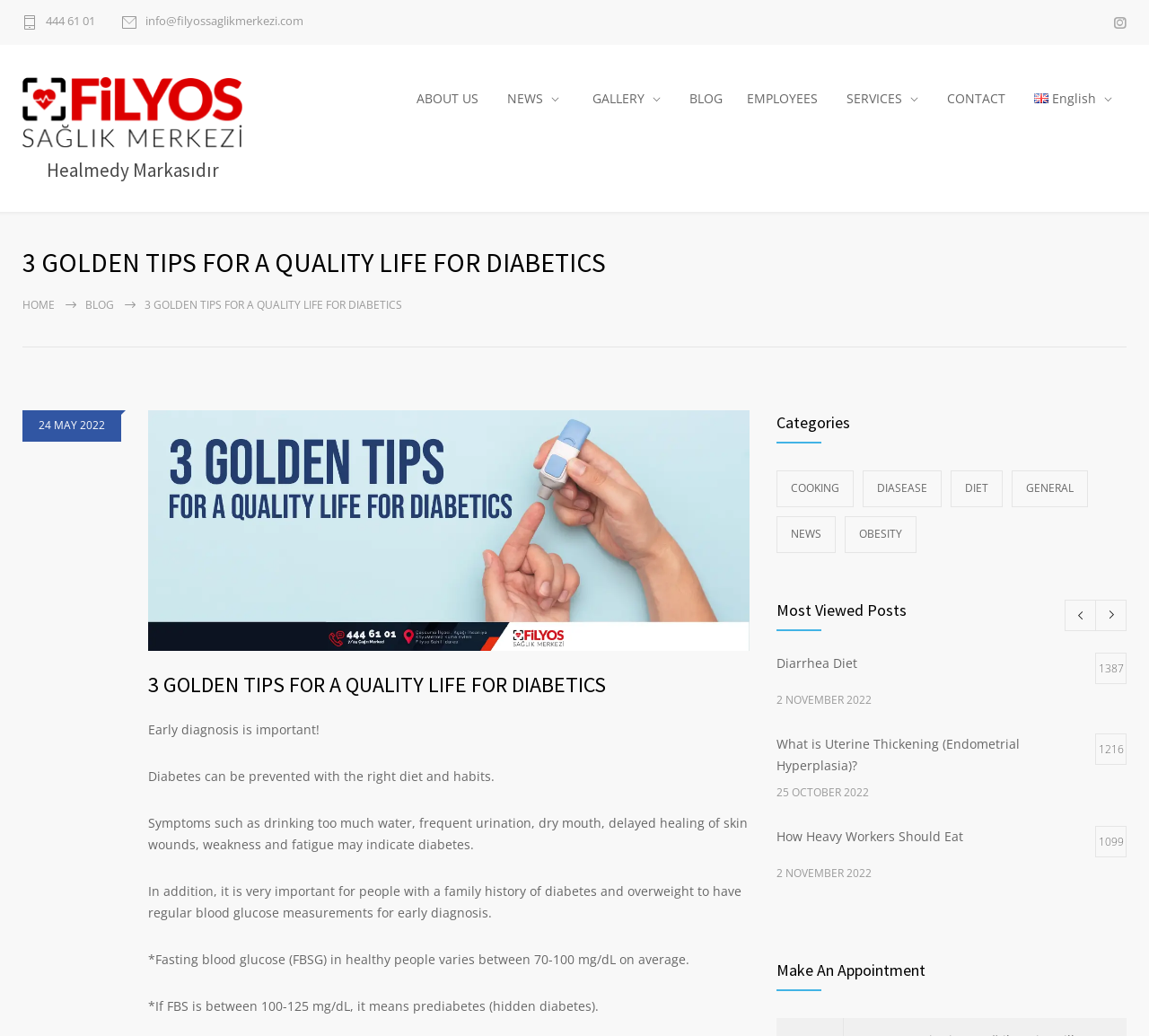Answer the question below with a single word or a brief phrase: 
What is the importance of early diagnosis for diabetes?

It is important